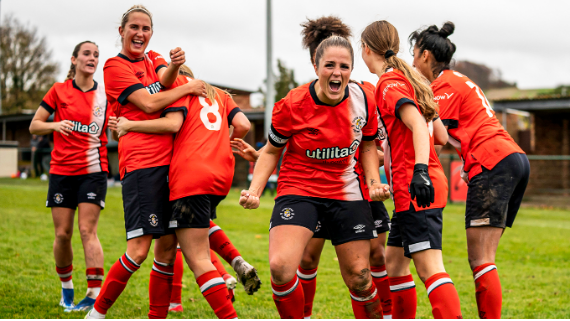Give a short answer using one word or phrase for the question:
What is the mood of the players in the image?

Joyful